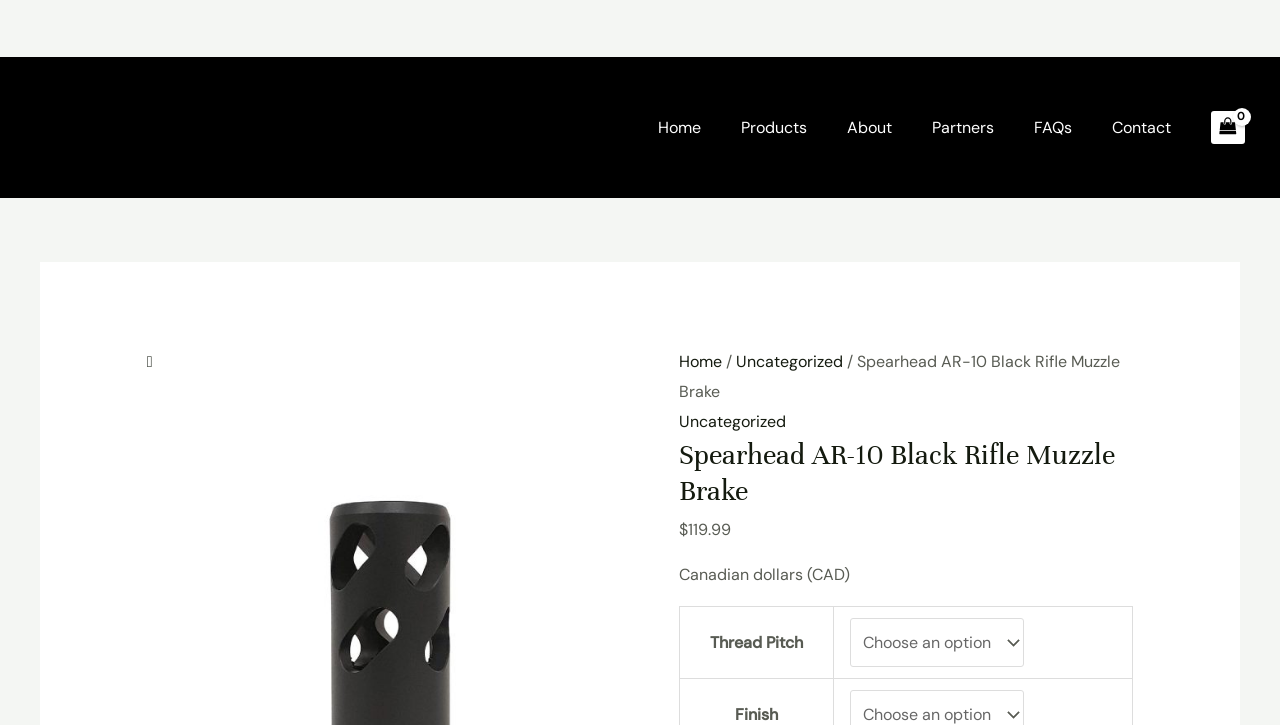How many navigation links are in the primary site navigation?
Answer with a single word or short phrase according to what you see in the image.

6